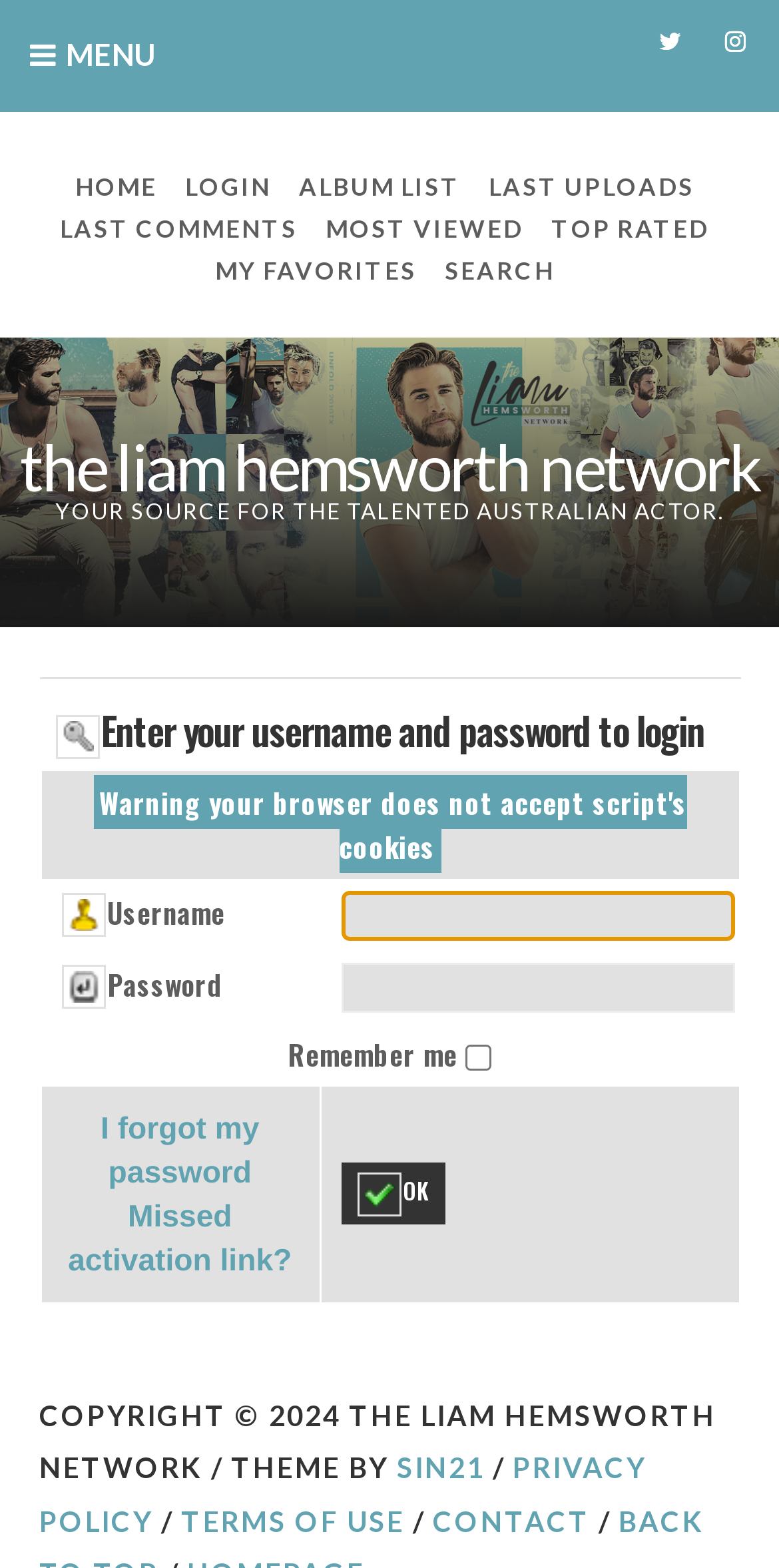What is the link 'I forgot my password' for?
Answer briefly with a single word or phrase based on the image.

Password recovery